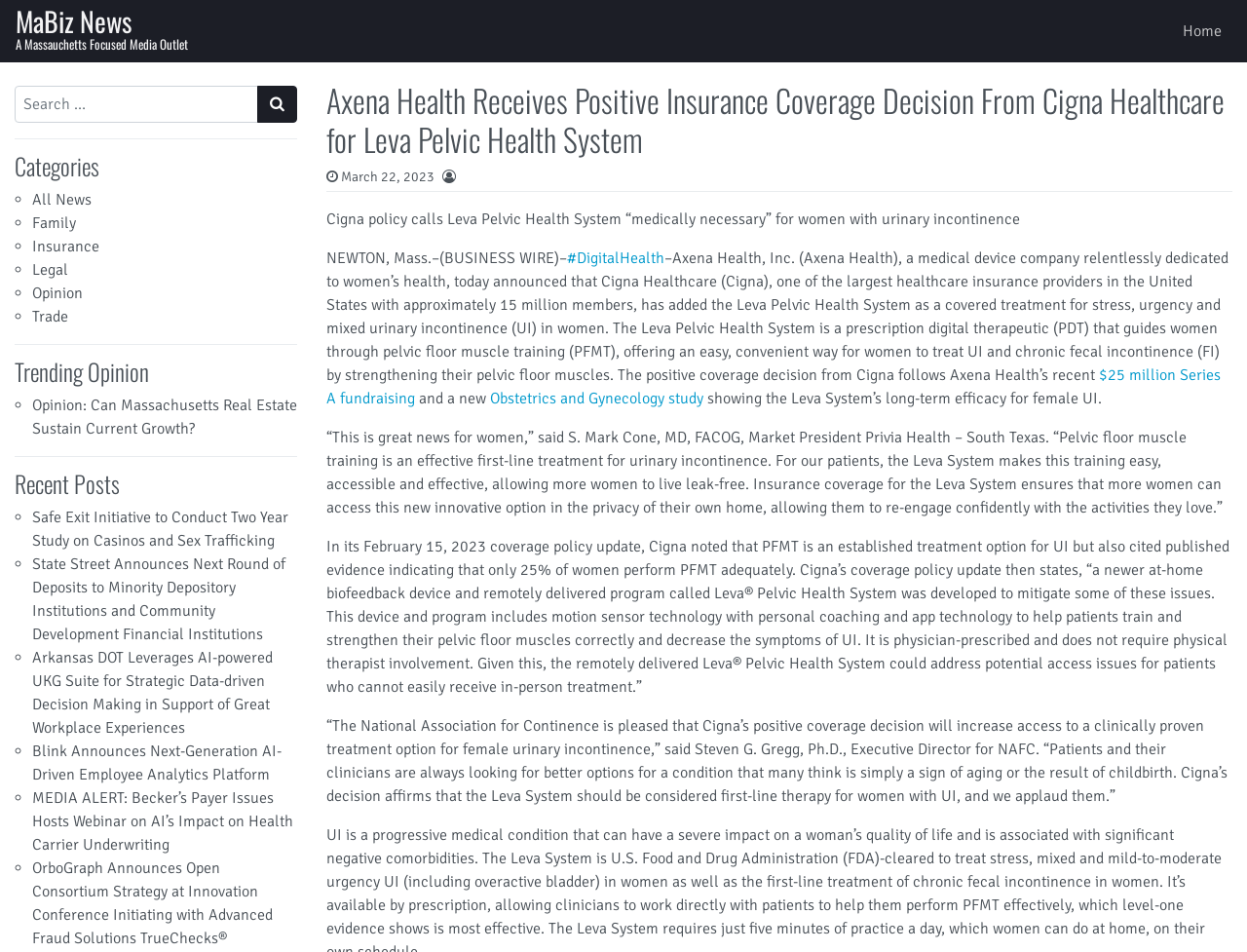Based on the image, provide a detailed and complete answer to the question: 
How many categories are listed?

I counted the number of links under the 'Categories' heading and found 7 categories: All News, Family, Insurance, Legal, Opinion, Trade.